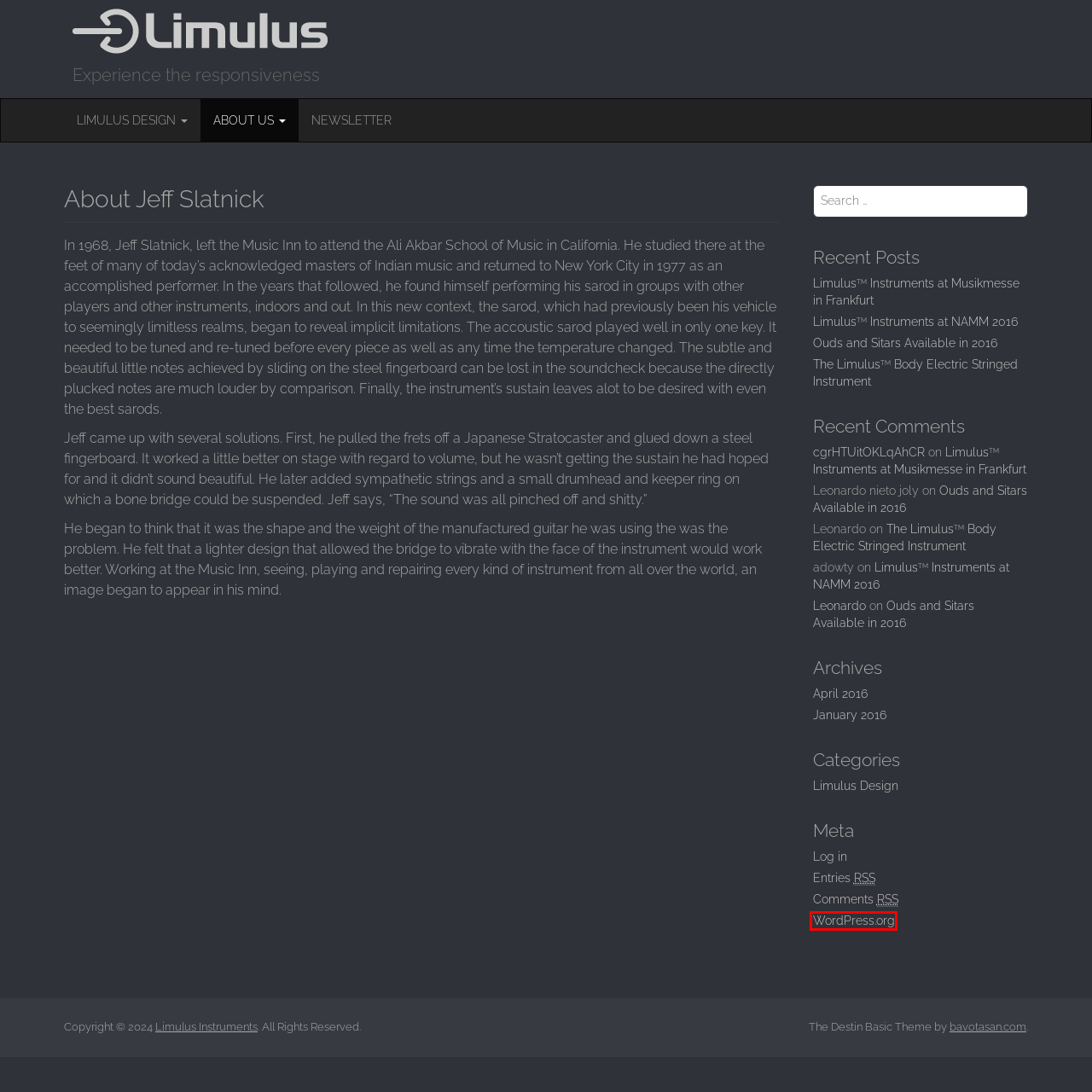Given a screenshot of a webpage with a red bounding box highlighting a UI element, choose the description that best corresponds to the new webpage after clicking the element within the red bounding box. Here are your options:
A. Newsletter – Limulus Instruments
B. Comments for Limulus Instruments
C. January 2016 – Limulus Instruments
D. The LimulusTM Body Electric Stringed Instrument – Limulus Instruments
E. Limulus Design – Limulus Instruments
F. Ouds and Sitars Available in 2016 – Limulus Instruments
G. Blog Tool, Publishing Platform, and CMS – WordPress.org
H. April 2016 – Limulus Instruments

G